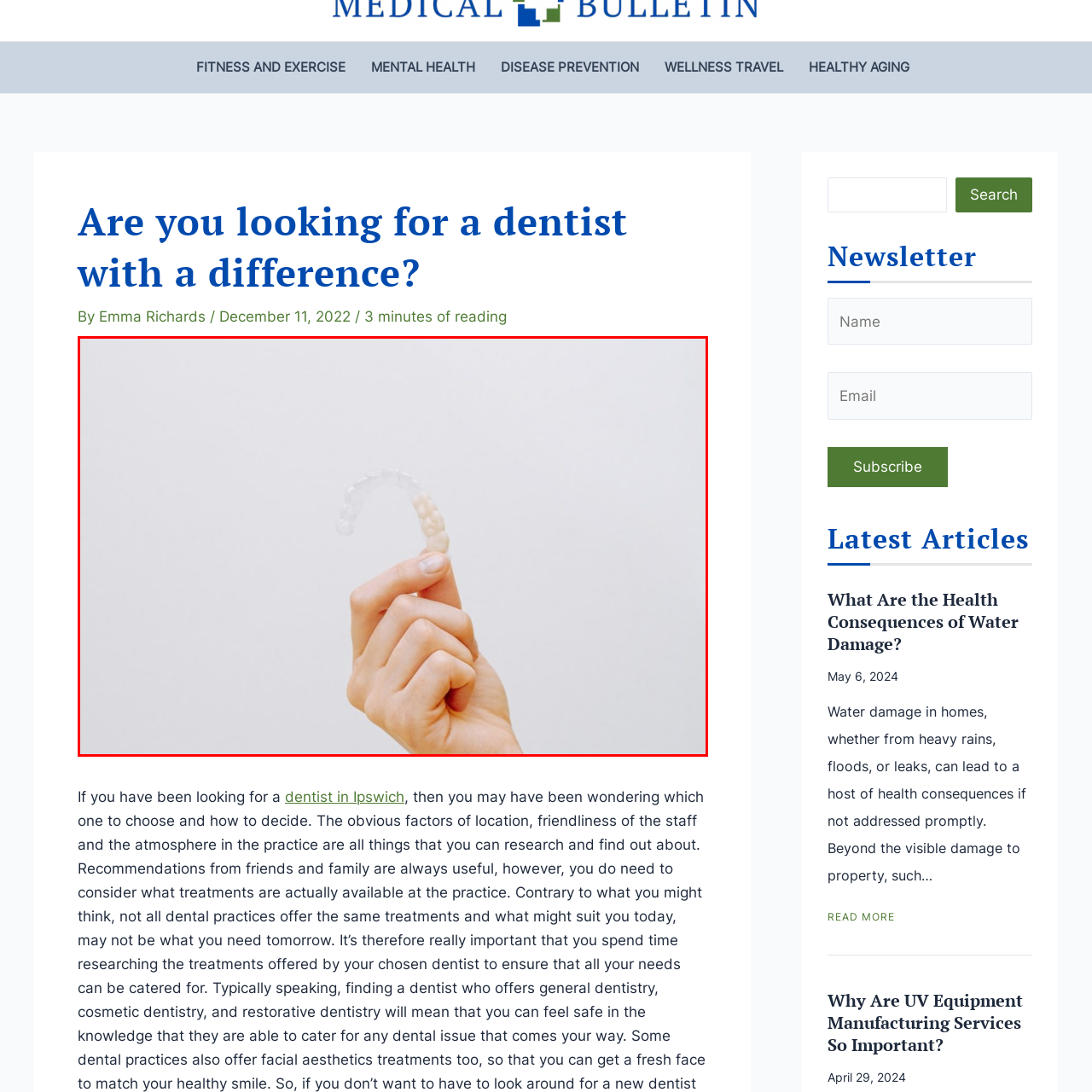Generate an in-depth caption for the image enclosed by the red boundary.

The image features a hand holding a clear dental aligner, a modern orthodontic device designed to straighten teeth. The aligner showcases a subtle, flexible design, with sections that mimic the shape of natural teeth. This type of dental appliance is often used by individuals seeking a discreet alternative to traditional metal braces for teeth alignment. The background is plain and light, emphasizing the focus on the aligner and suggesting a professional and clean environment, likely associated with dental care. The image is relevant in the context of dentistry and oral health, particularly in discussions about innovative orthodontic solutions and aesthetic dental treatments.